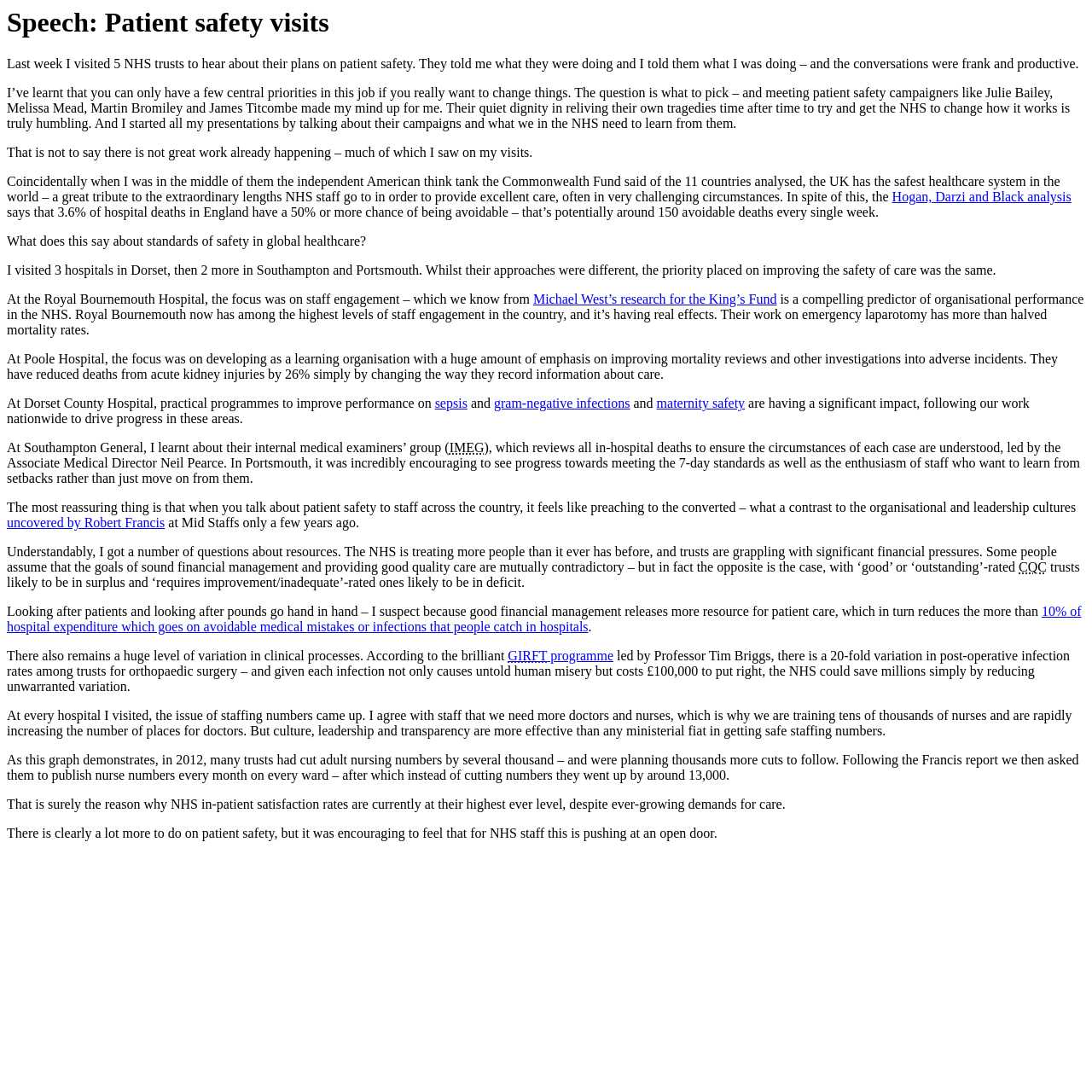What is the reduction in deaths from acute kidney injuries at Poole Hospital?
Look at the image and provide a detailed response to the question.

According to the text, 'At Poole Hospital, the focus was on developing as a learning organisation with a huge amount of emphasis on improving mortality reviews and other investigations into adverse incidents. They have reduced deaths from acute kidney injuries by 26% simply by changing the way they record information about care', which indicates that Poole Hospital has reduced deaths from acute kidney injuries by 26%.